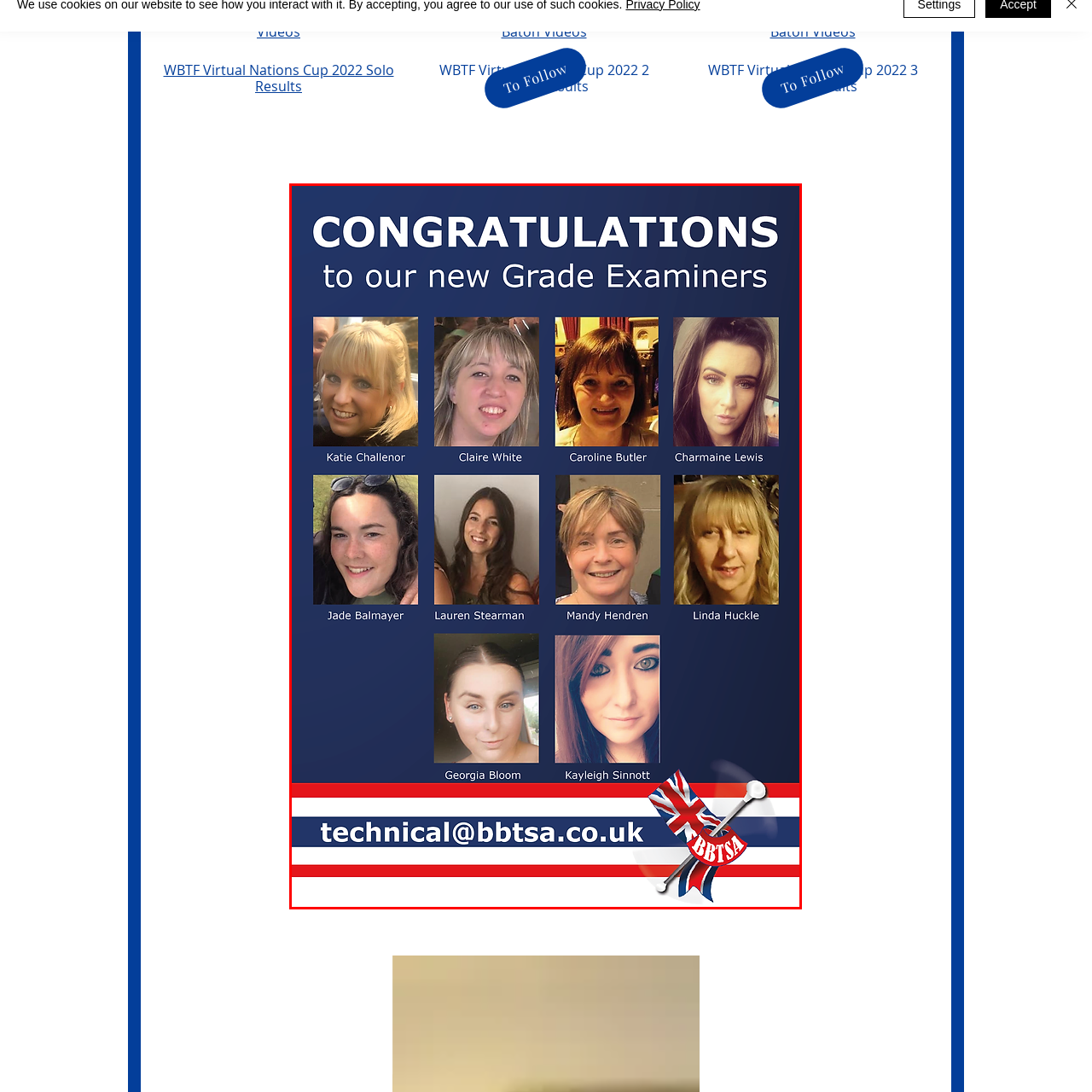What is the symbol of the event's connection to baton twirling?
Observe the image inside the red bounding box carefully and formulate a detailed answer based on what you can infer from the visual content.

The caption explains that the graphic element at the bottom of the image, which includes the Union Jack and a baton, symbolizes the event's connection to baton twirling.